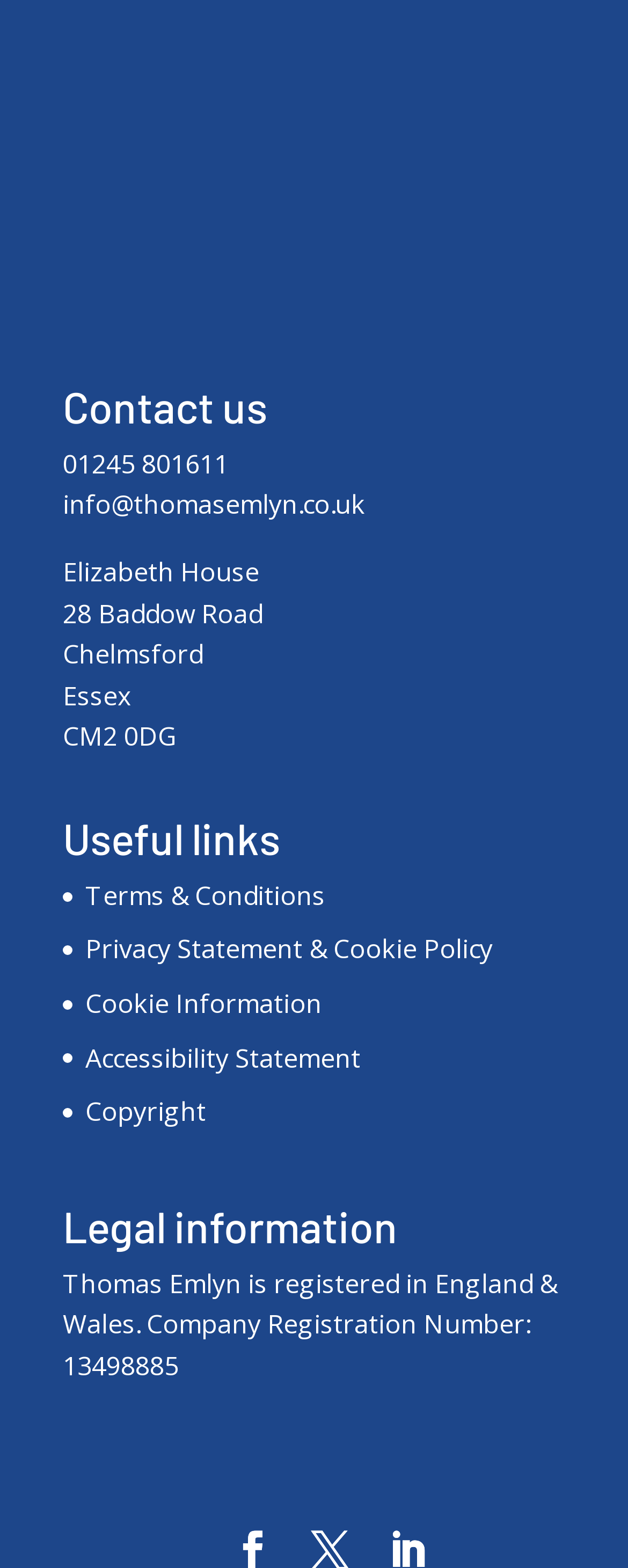What is the phone number to contact?
Please provide a comprehensive answer based on the contents of the image.

The phone number to contact can be found in the 'Contact us' section, which is located near the top of the webpage. The relevant link is '01245 801611'.